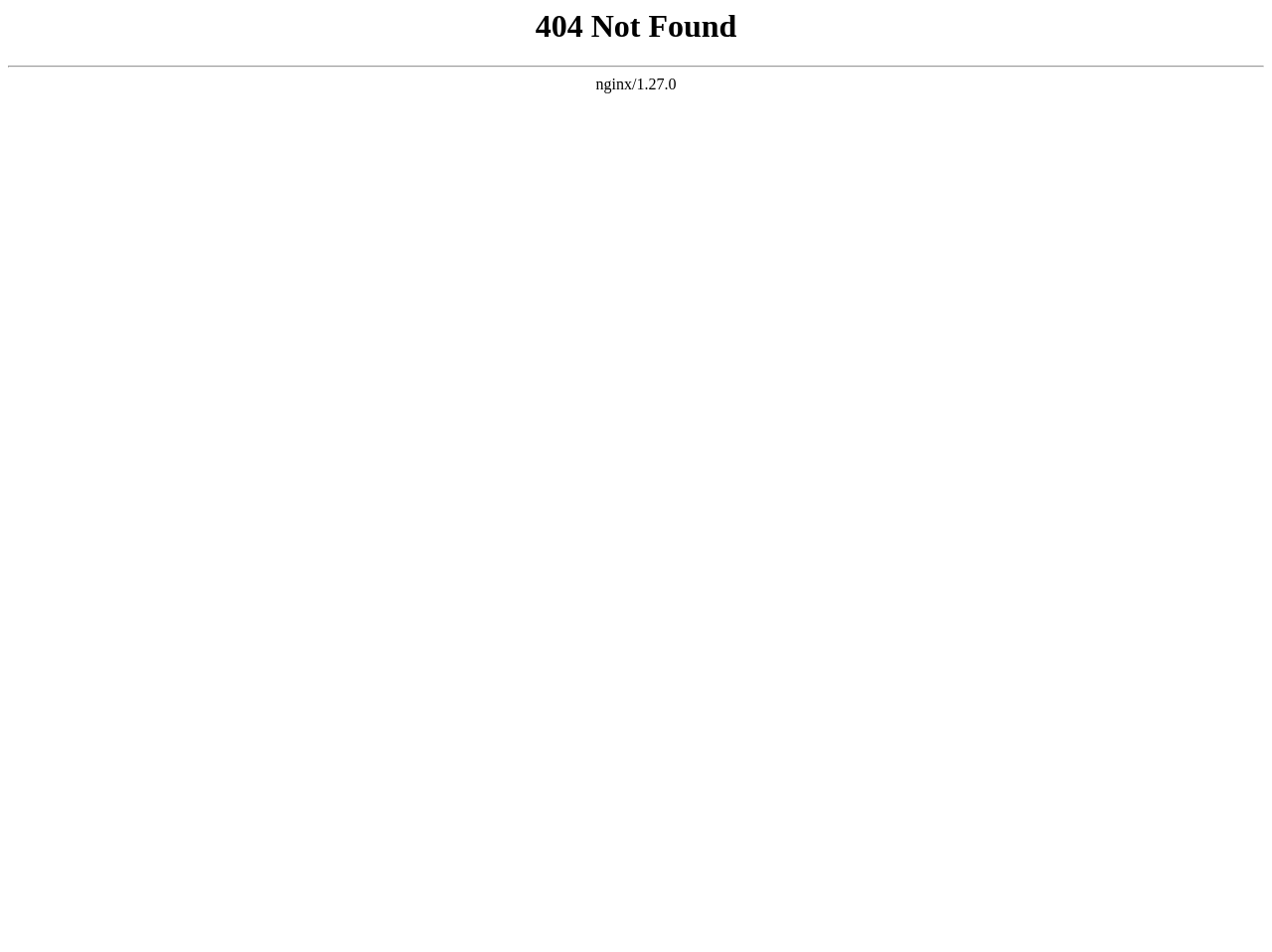Find and generate the main title of the webpage.

404 Not Found